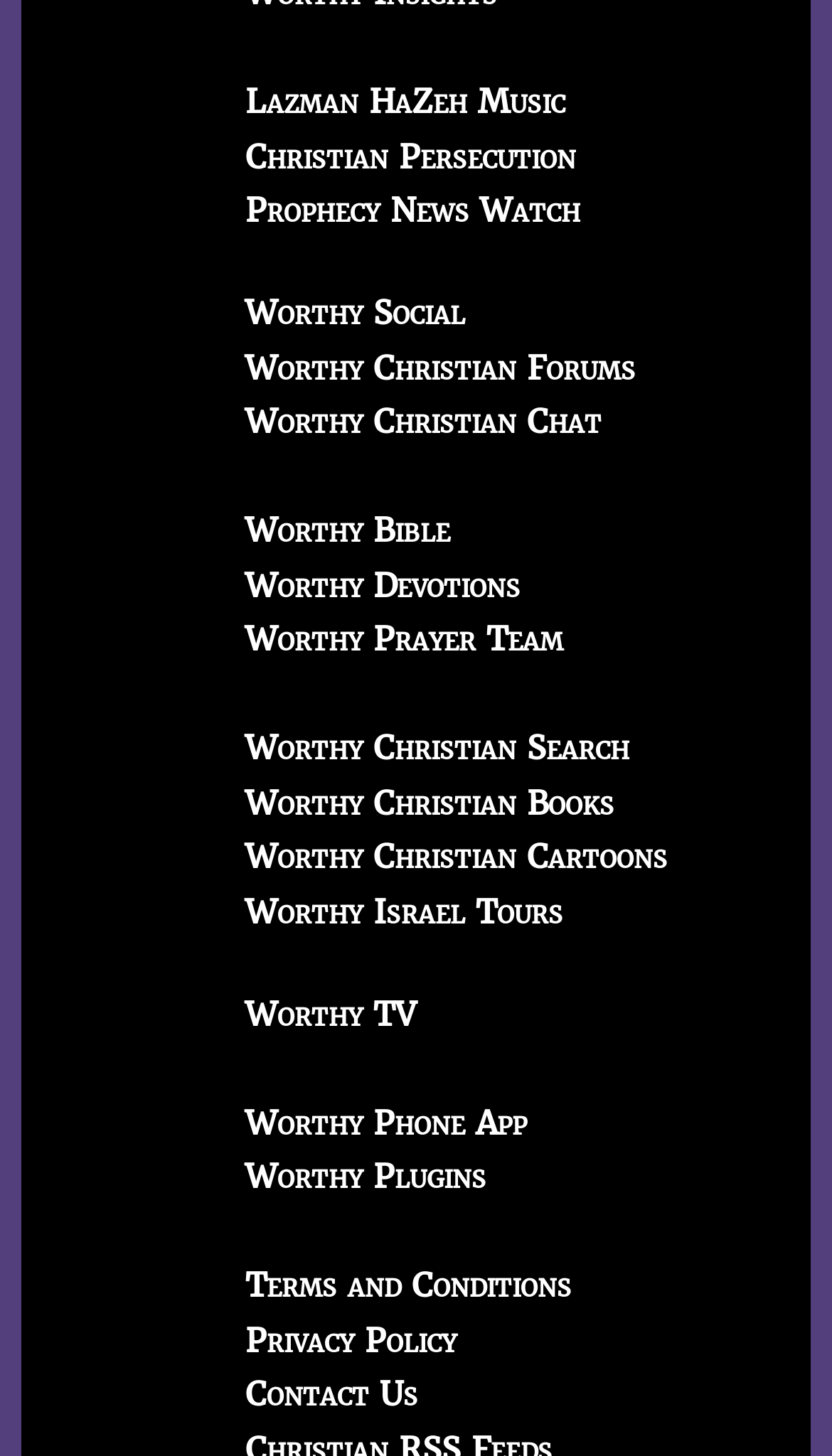Reply to the question with a single word or phrase:
What is the first link on the webpage?

Lazman HaZeh Music